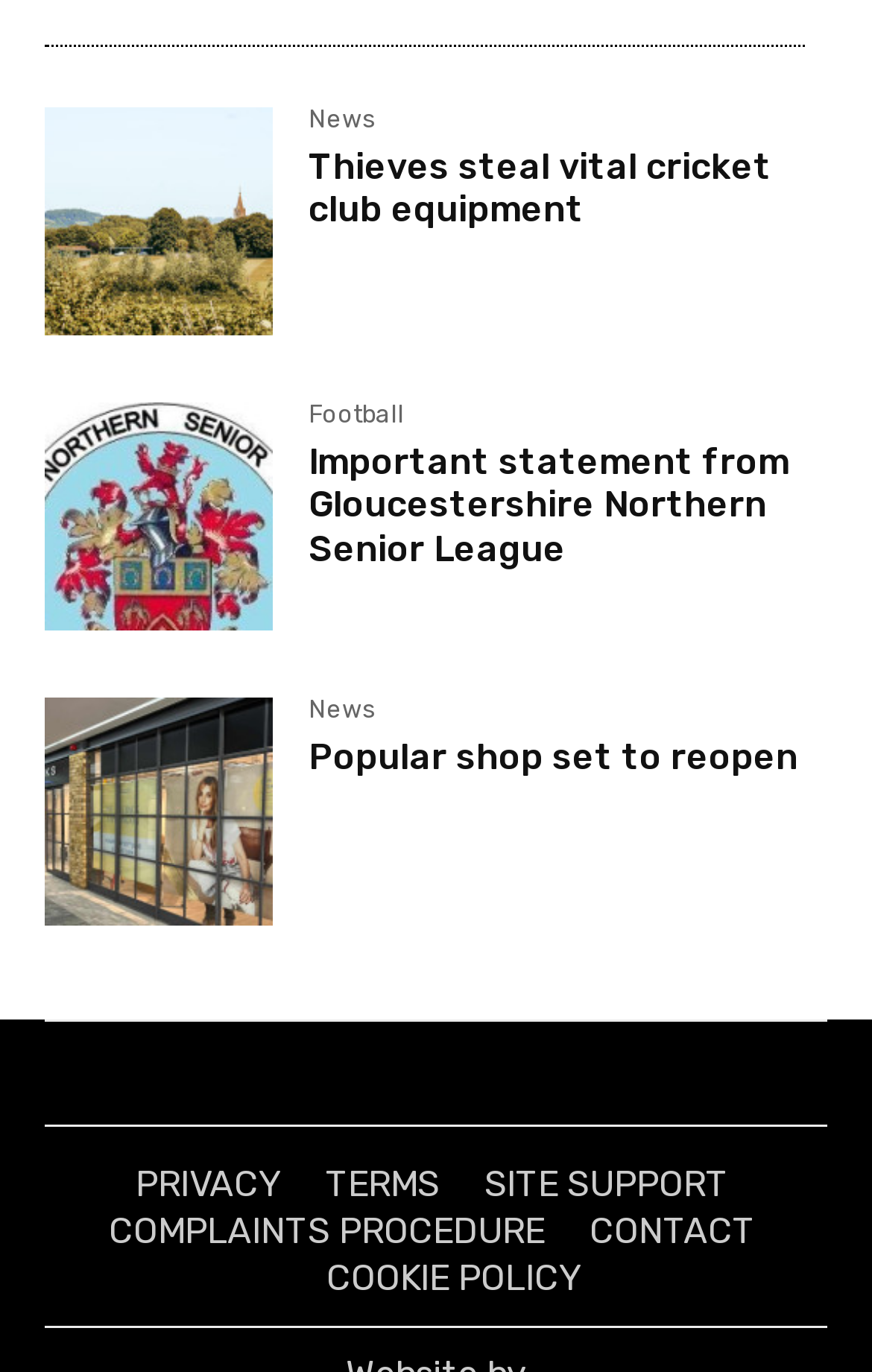Please identify the coordinates of the bounding box that should be clicked to fulfill this instruction: "Visit the Stroud Times website".

[0.0, 0.807, 1.0, 0.97]